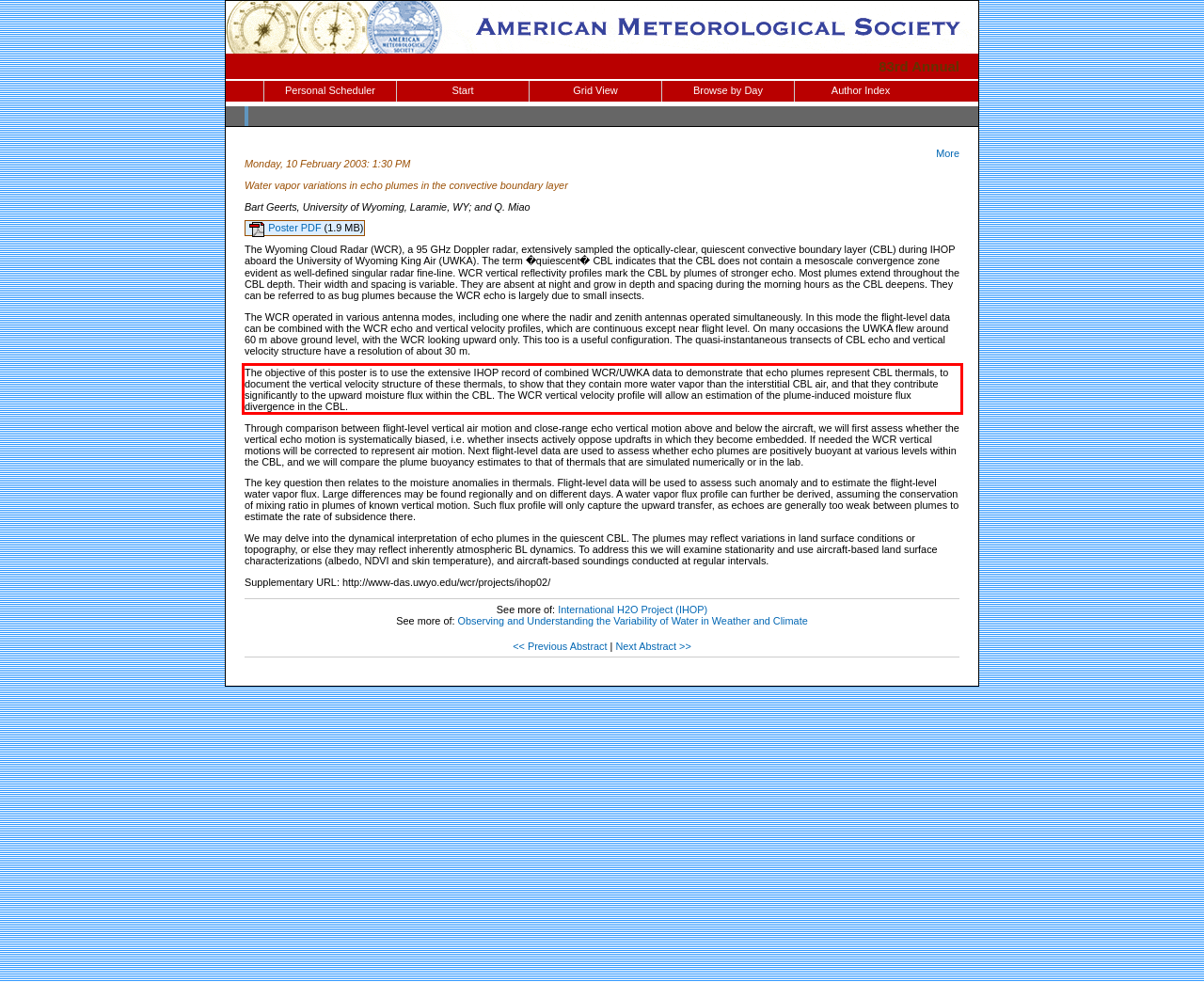The screenshot provided shows a webpage with a red bounding box. Apply OCR to the text within this red bounding box and provide the extracted content.

The objective of this poster is to use the extensive IHOP record of combined WCR/UWKA data to demonstrate that echo plumes represent CBL thermals, to document the vertical velocity structure of these thermals, to show that they contain more water vapor than the interstitial CBL air, and that they contribute significantly to the upward moisture flux within the CBL. The WCR vertical velocity profile will allow an estimation of the plume-induced moisture flux divergence in the CBL.